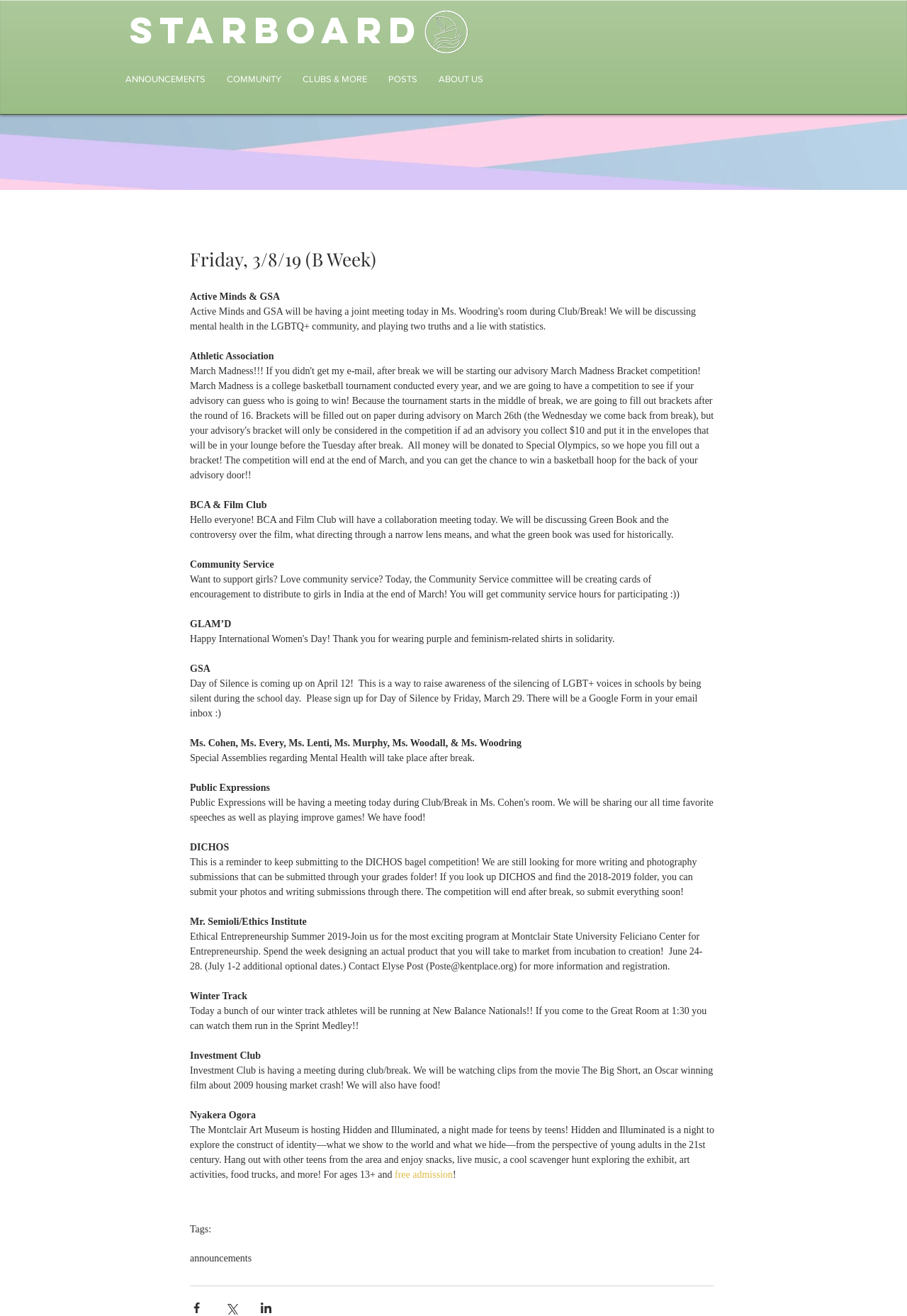Bounding box coordinates are to be given in the format (top-left x, top-left y, bottom-right x, bottom-right y). All values must be floating point numbers between 0 and 1. Provide the bounding box coordinate for the UI element described as: CLUBS & MORE

[0.322, 0.033, 0.416, 0.087]